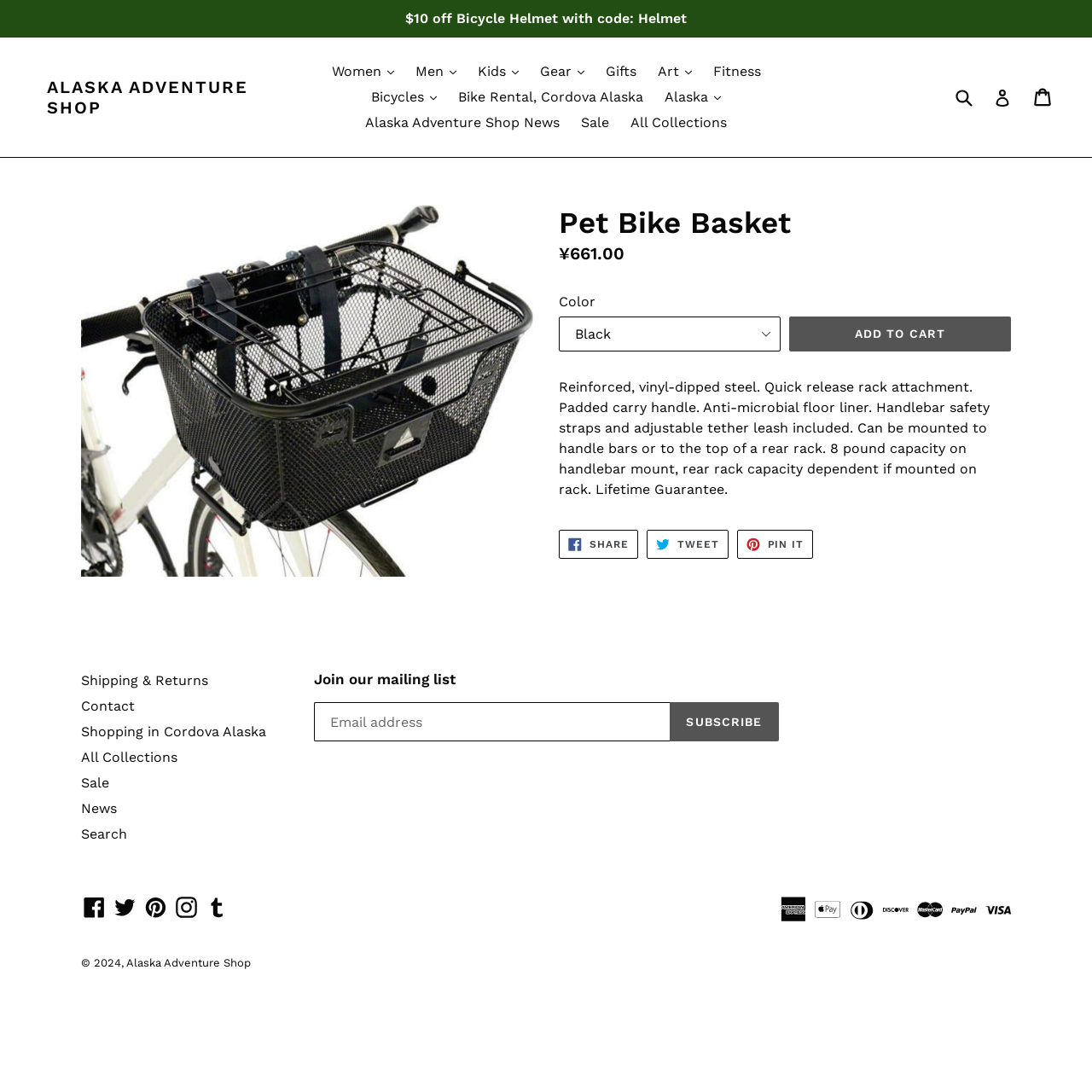Using the webpage screenshot and the element description All Collections, determine the bounding box coordinates. Specify the coordinates in the format (top-left x, top-left y, bottom-right x, bottom-right y) with values ranging from 0 to 1.

[0.57, 0.101, 0.673, 0.124]